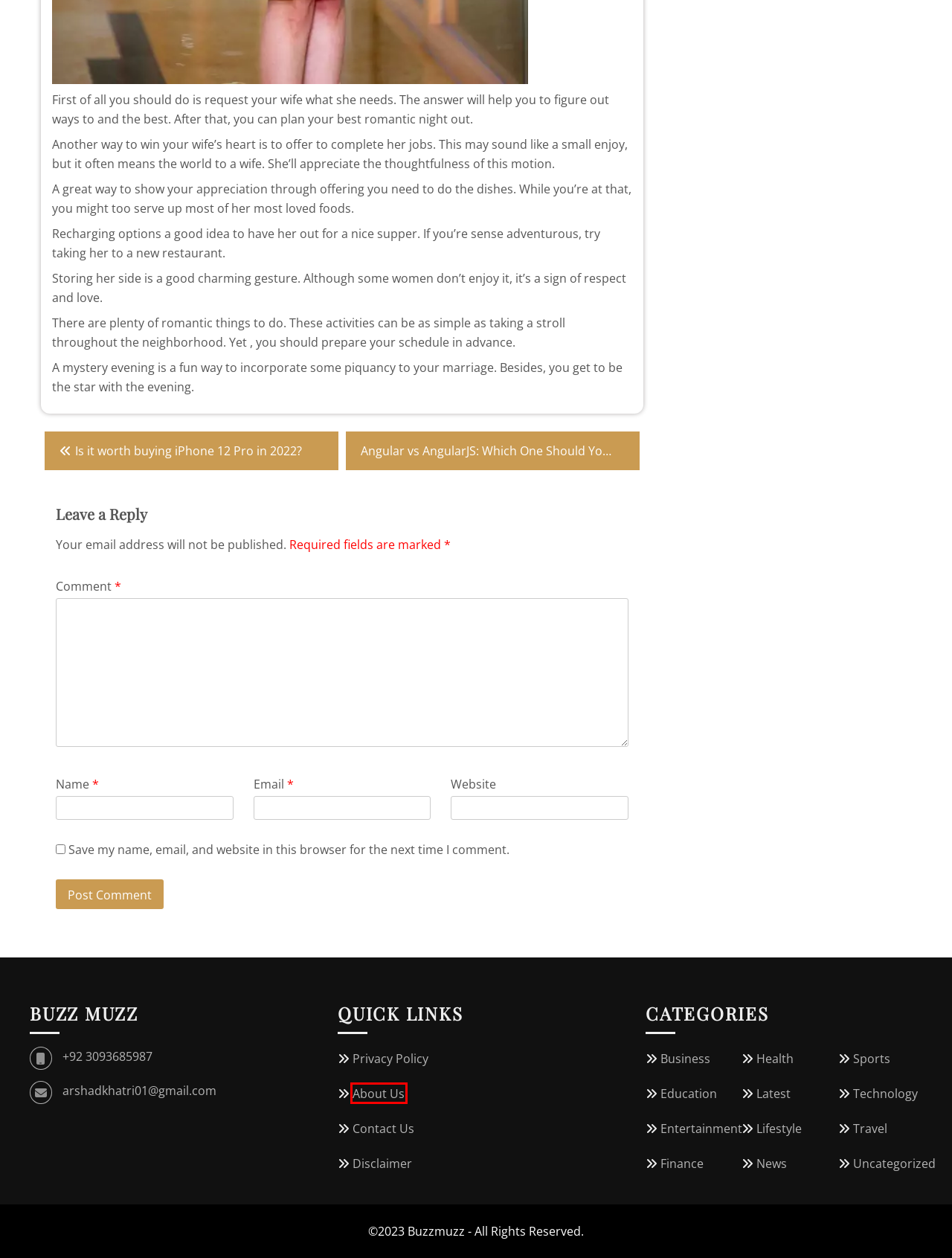Examine the screenshot of a webpage with a red rectangle bounding box. Select the most accurate webpage description that matches the new webpage after clicking the element within the bounding box. Here are the candidates:
A. Contact Us -
B. Privacy Policy -
C. Angular vs AngularJS: Which One Should You Pick For Your Company? -
D. Education Archives -
E. News Archives -
F. Disclaimer -
G. Latest Archives -
H. About Us -

H